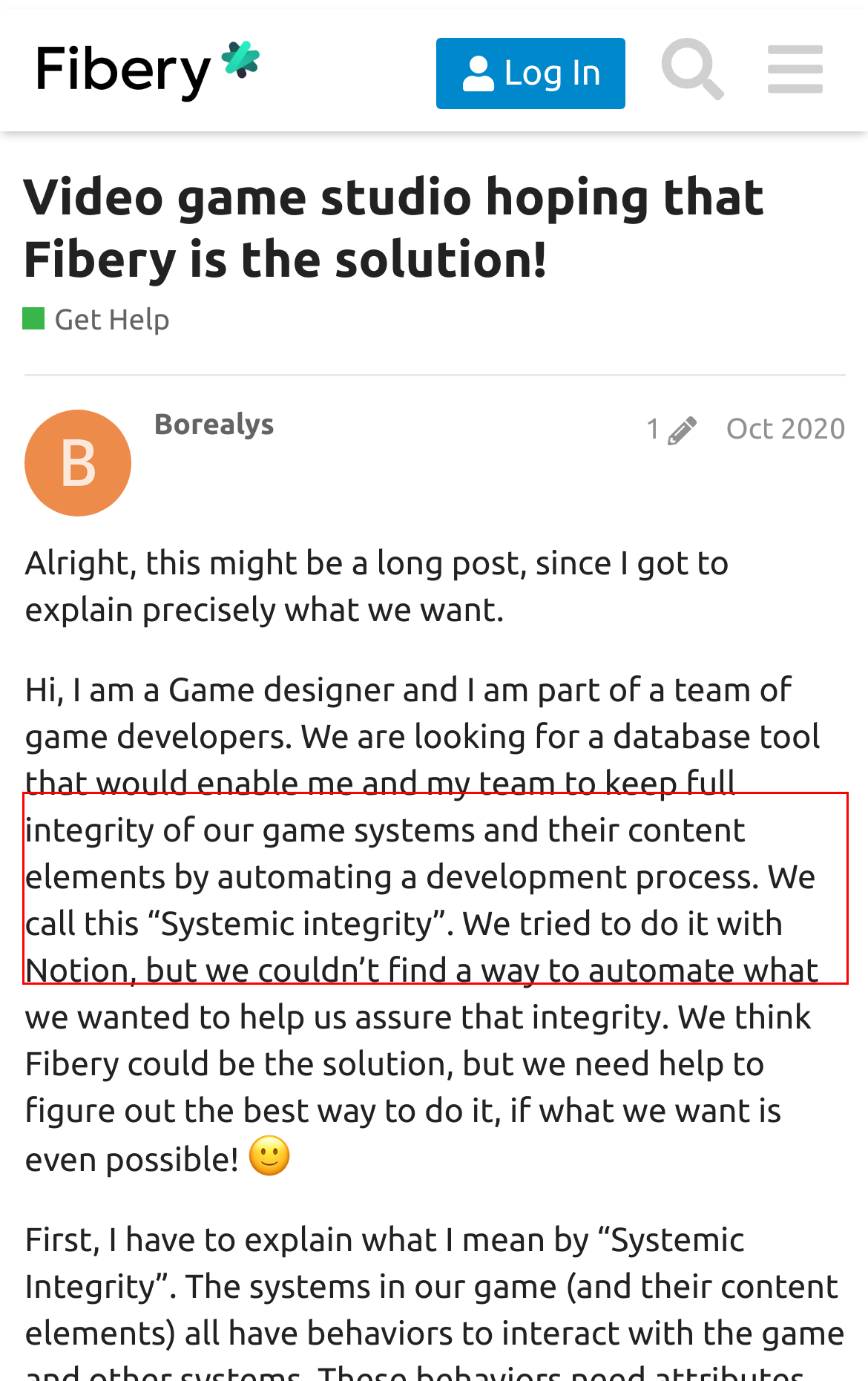Identify the text within the red bounding box on the webpage screenshot and generate the extracted text content.

Sharing of Apps is coming/in beta, and sharing of whole Workspaces too, I believe: CHANGELOG: September 10 / Apps Sharing (beta), Lock in Whiteboard & many bug fixes 2